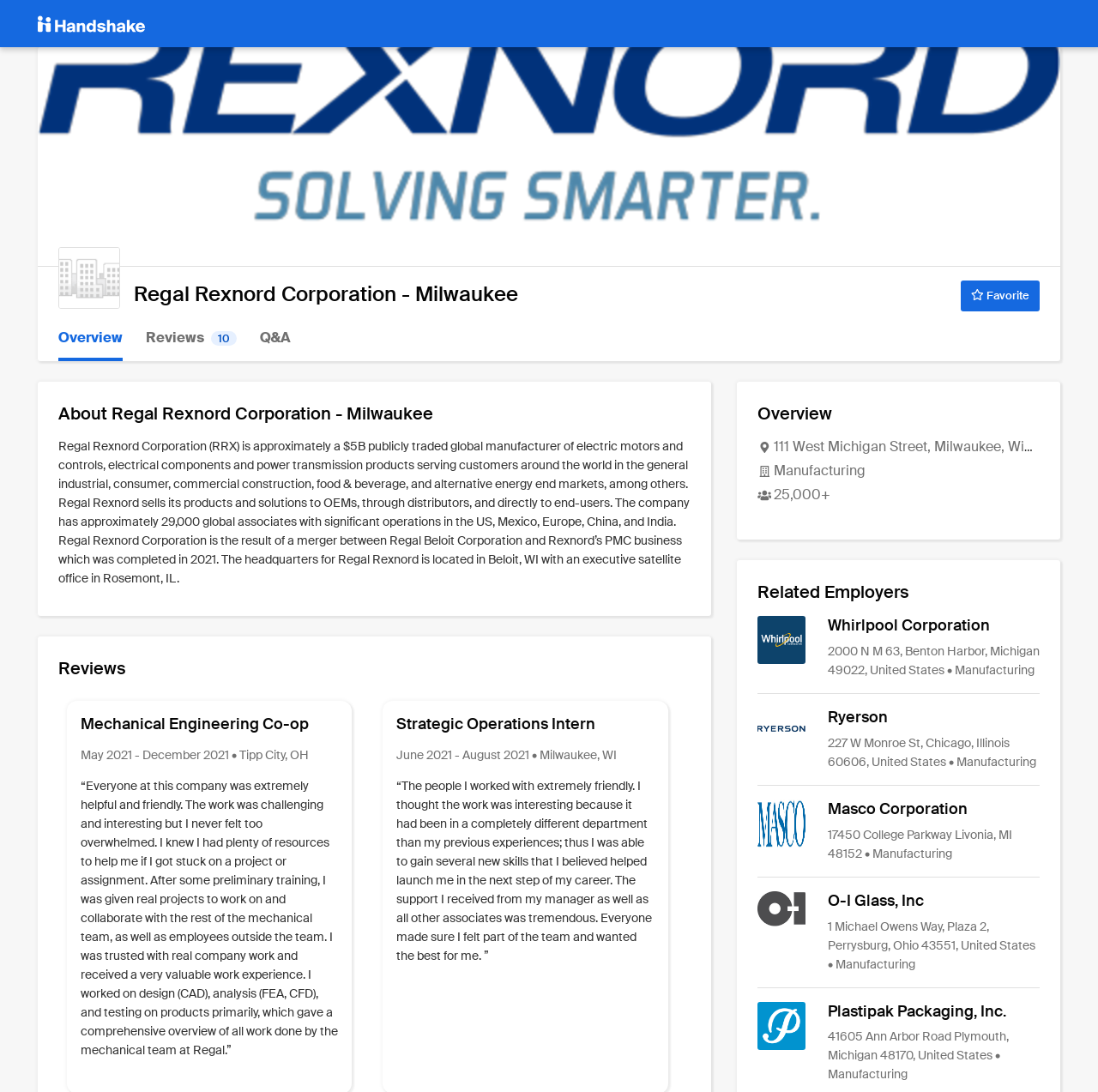What is the company name of the webpage?
Refer to the image and provide a concise answer in one word or phrase.

Regal Rexnord Corporation - Milwaukee